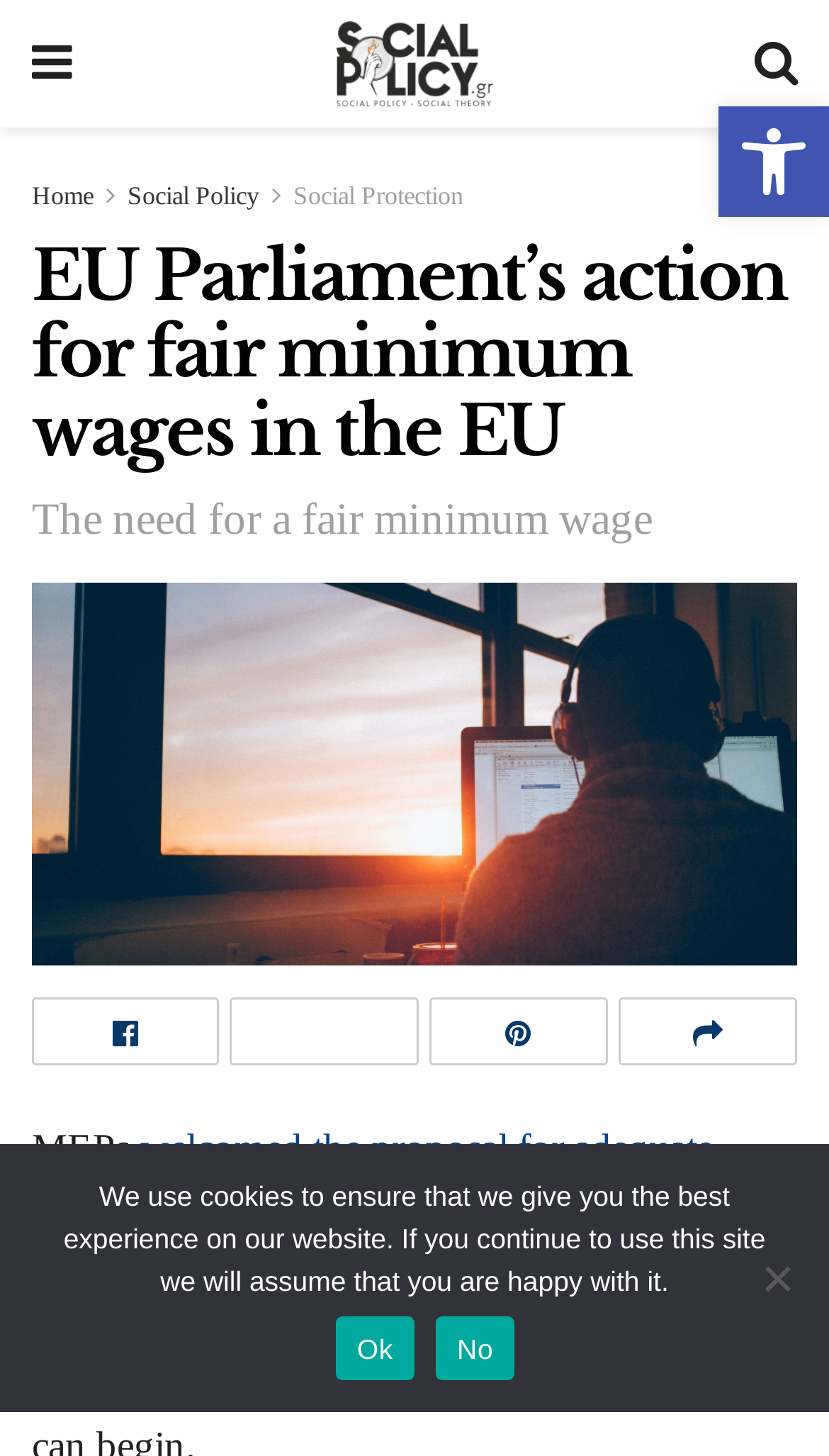Find the bounding box coordinates for the area that must be clicked to perform this action: "Read about EU Parliament’s action for fair minimum wages in the EU".

[0.038, 0.4, 0.962, 0.663]